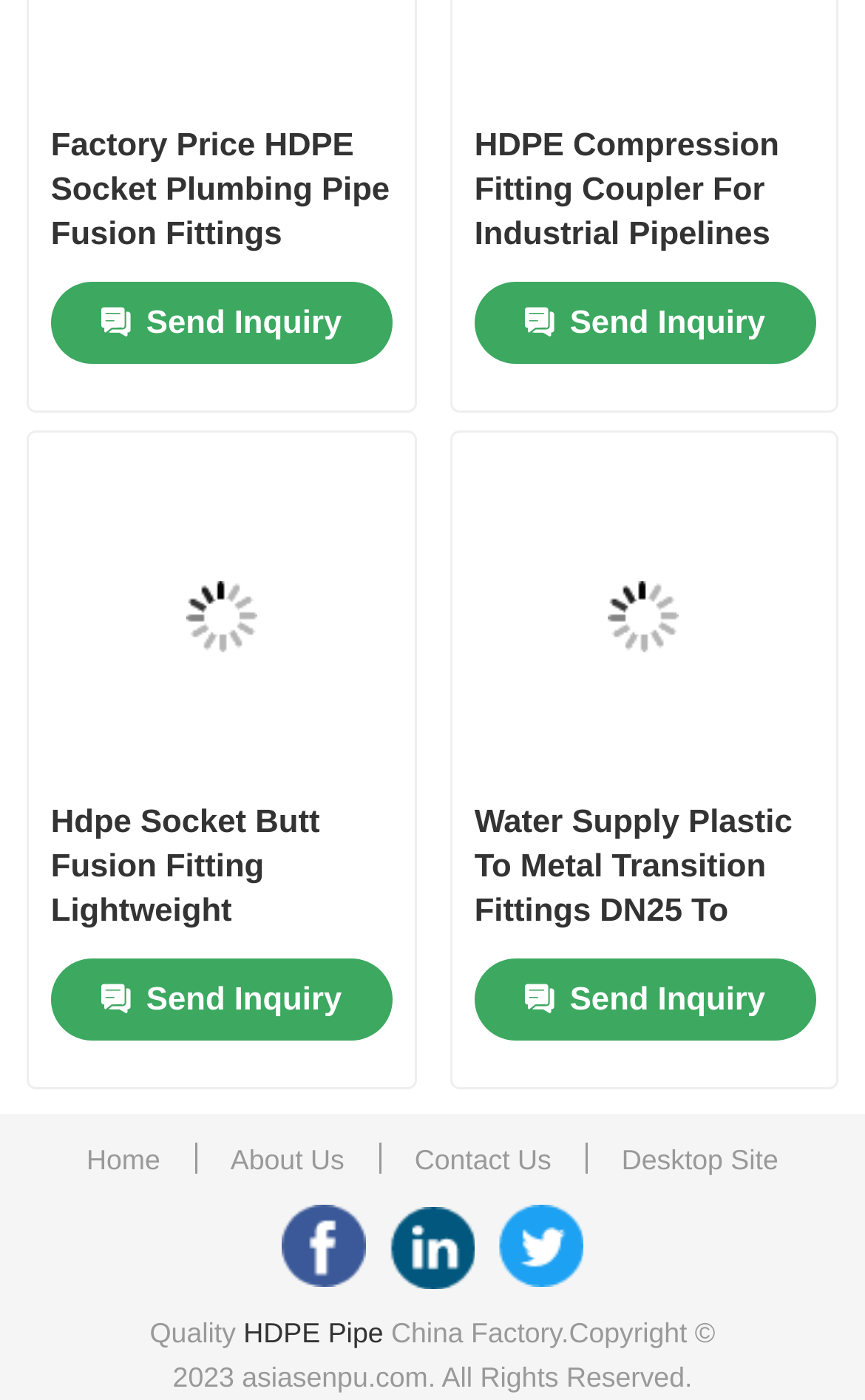What is the name of the company associated with this webpage?
Give a single word or phrase as your answer by examining the image.

Asiasenpu